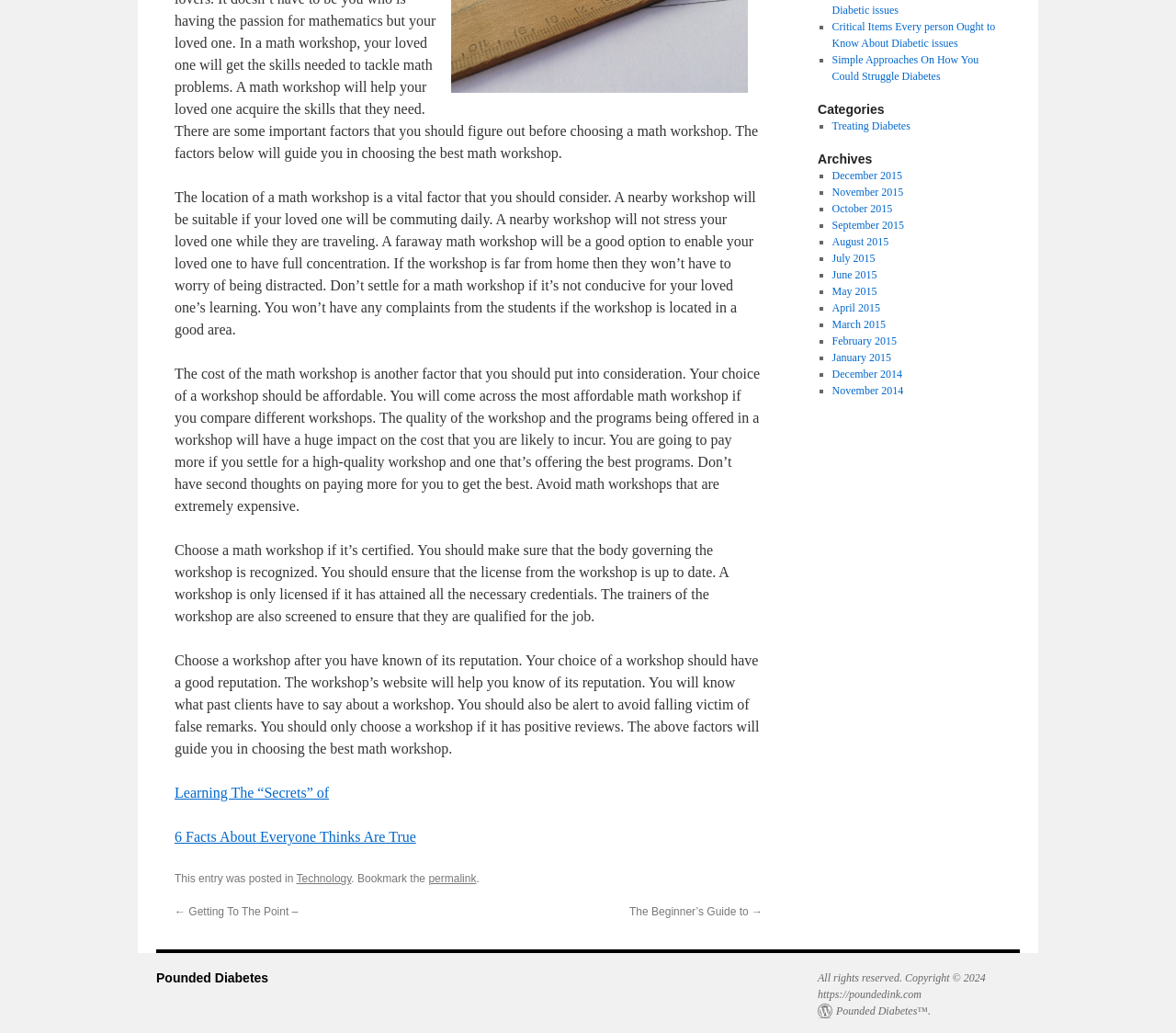Using the element description provided, determine the bounding box coordinates in the format (top-left x, top-left y, bottom-right x, bottom-right y). Ensure that all values are floating point numbers between 0 and 1. Element description: permalink

[0.364, 0.845, 0.405, 0.857]